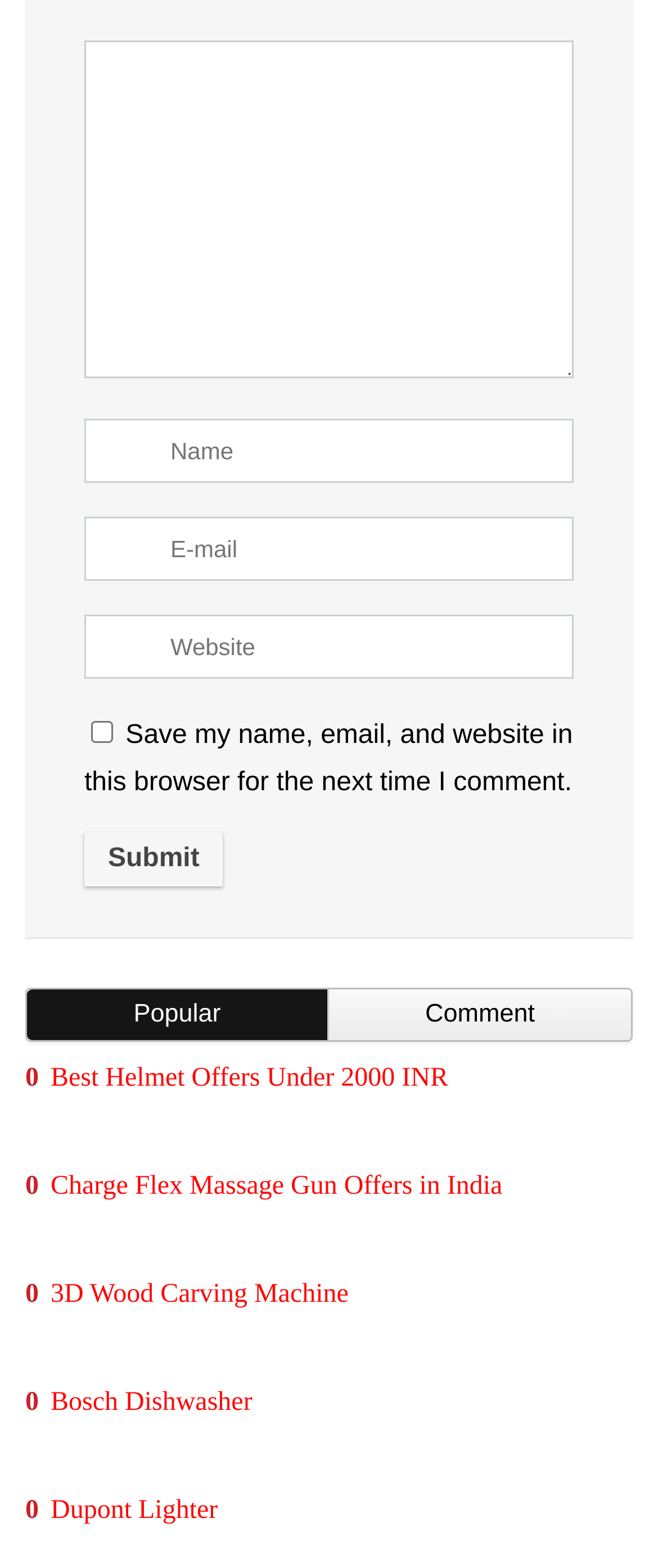Find the bounding box coordinates for the area you need to click to carry out the instruction: "Enter a comment". The coordinates should be four float numbers between 0 and 1, indicated as [left, top, right, bottom].

[0.128, 0.026, 0.872, 0.242]